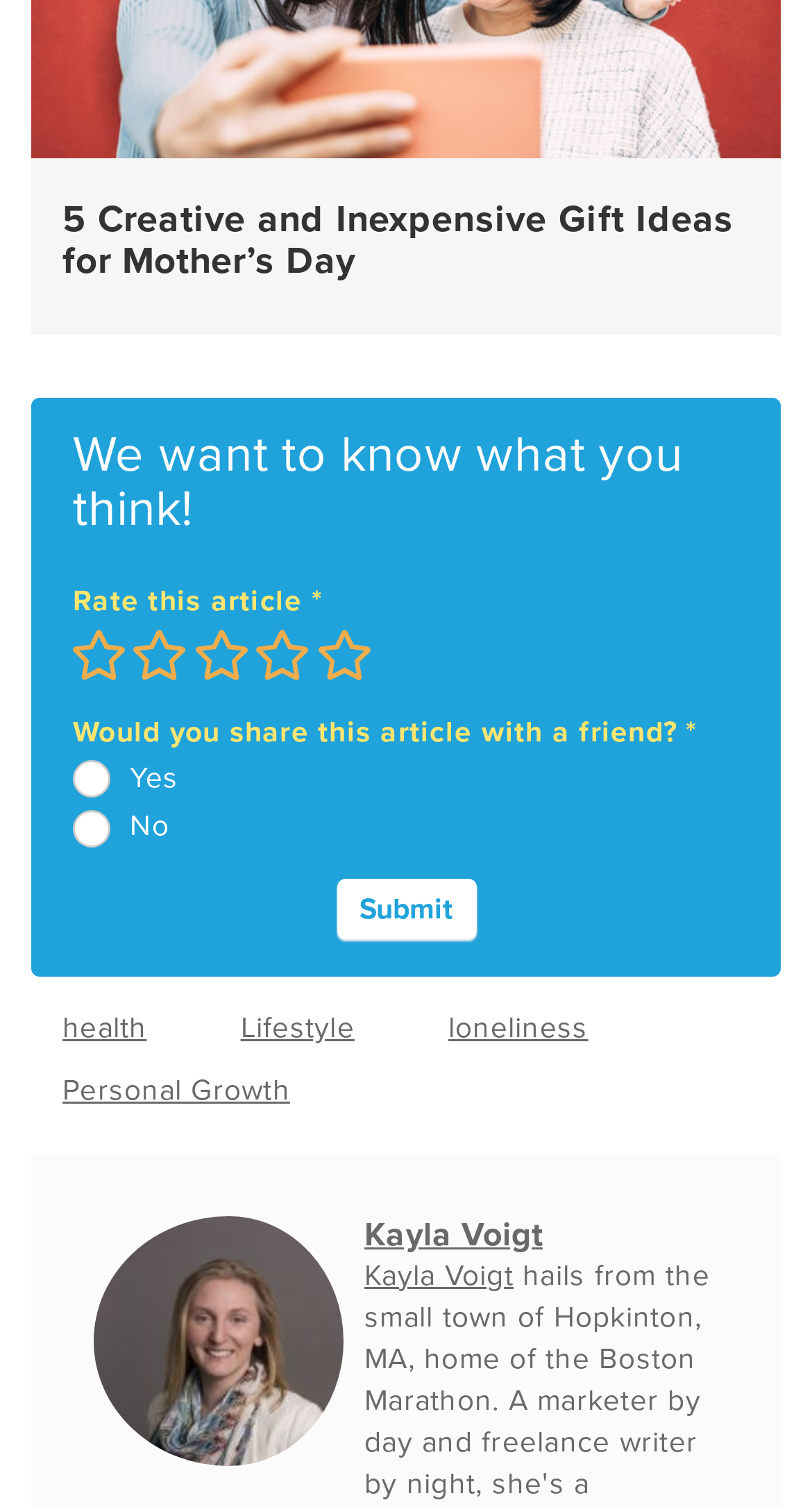Give a one-word or one-phrase response to the question:
How many links are available in the footer?

4